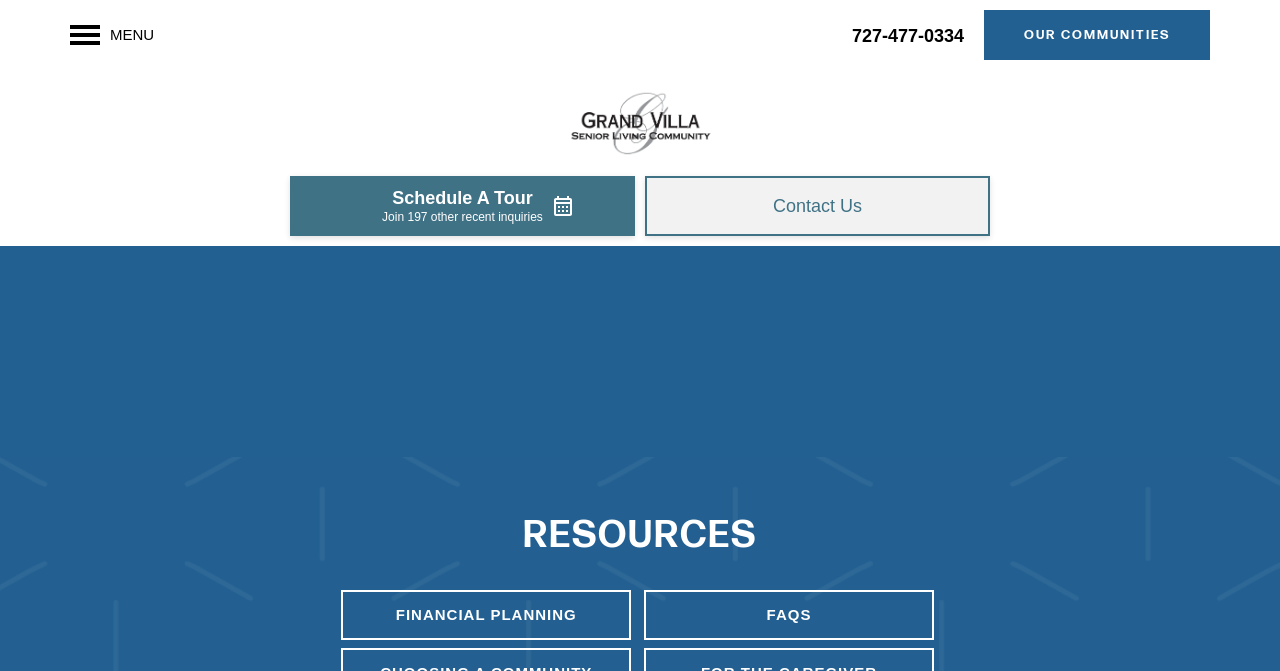Locate the bounding box coordinates of the element you need to click to accomplish the task described by this instruction: "View the RESOURCES page".

[0.151, 0.771, 0.849, 0.827]